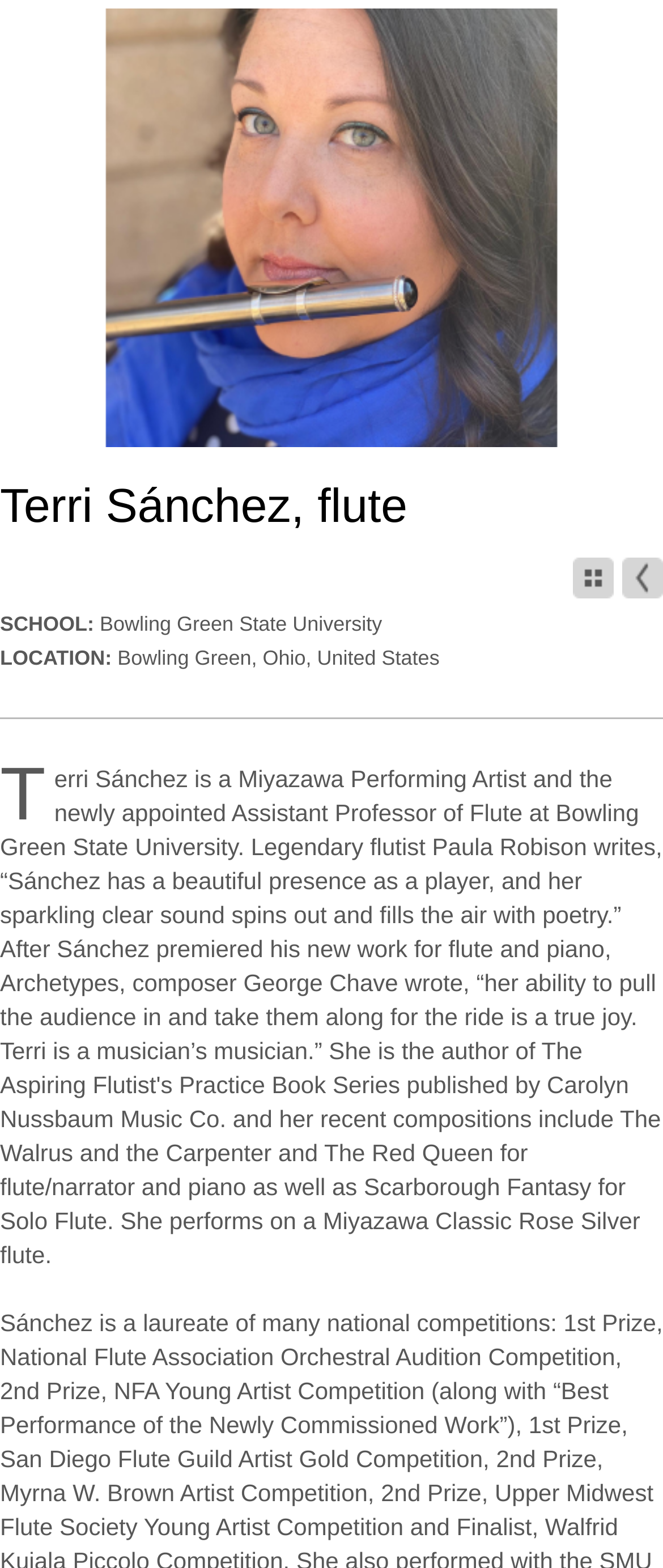Carefully examine the image and provide an in-depth answer to the question: How many social media links are on the webpage?

There are two links with no text, which are likely social media links, located below the heading with Terri Sánchez's name.